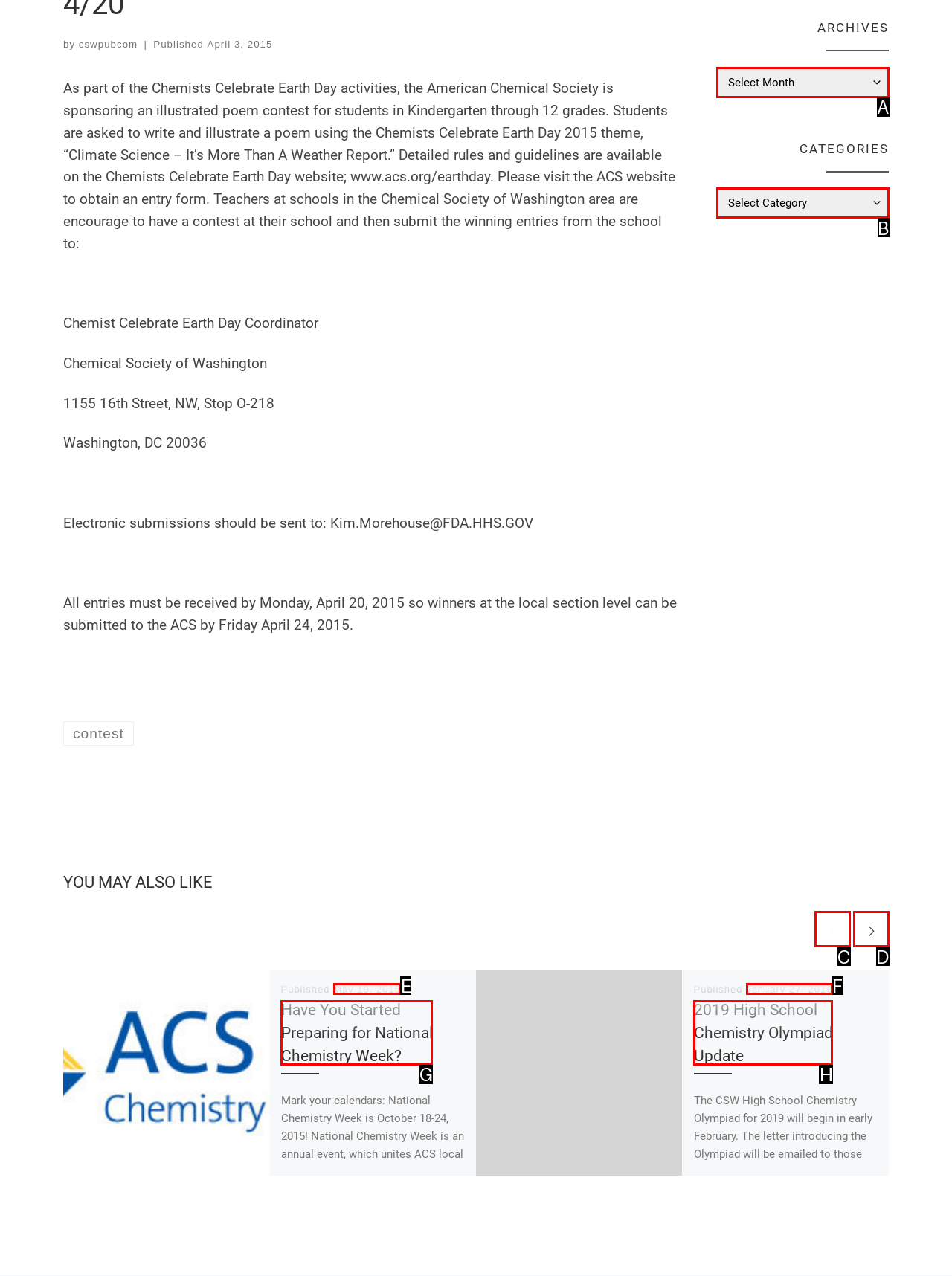Determine which HTML element matches the given description: January 27, 2019. Provide the corresponding option's letter directly.

F